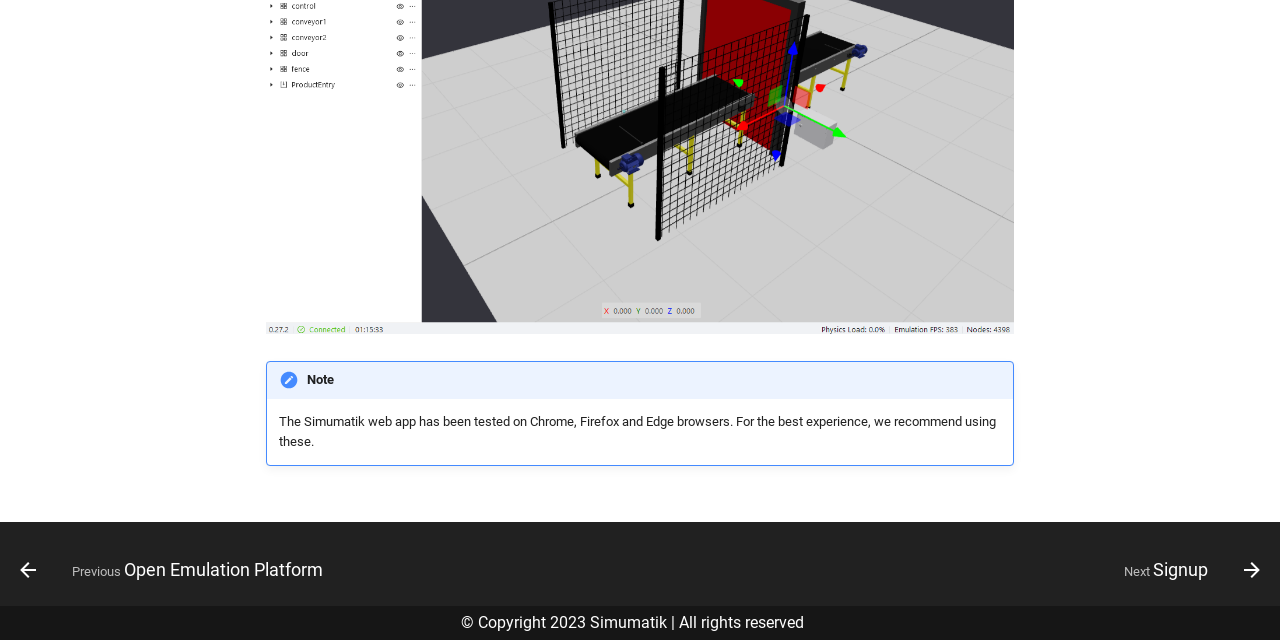Give the bounding box coordinates for this UI element: "Next Signup". The coordinates should be four float numbers between 0 and 1, arranged as [left, top, right, bottom].

[0.857, 0.854, 0.997, 0.929]